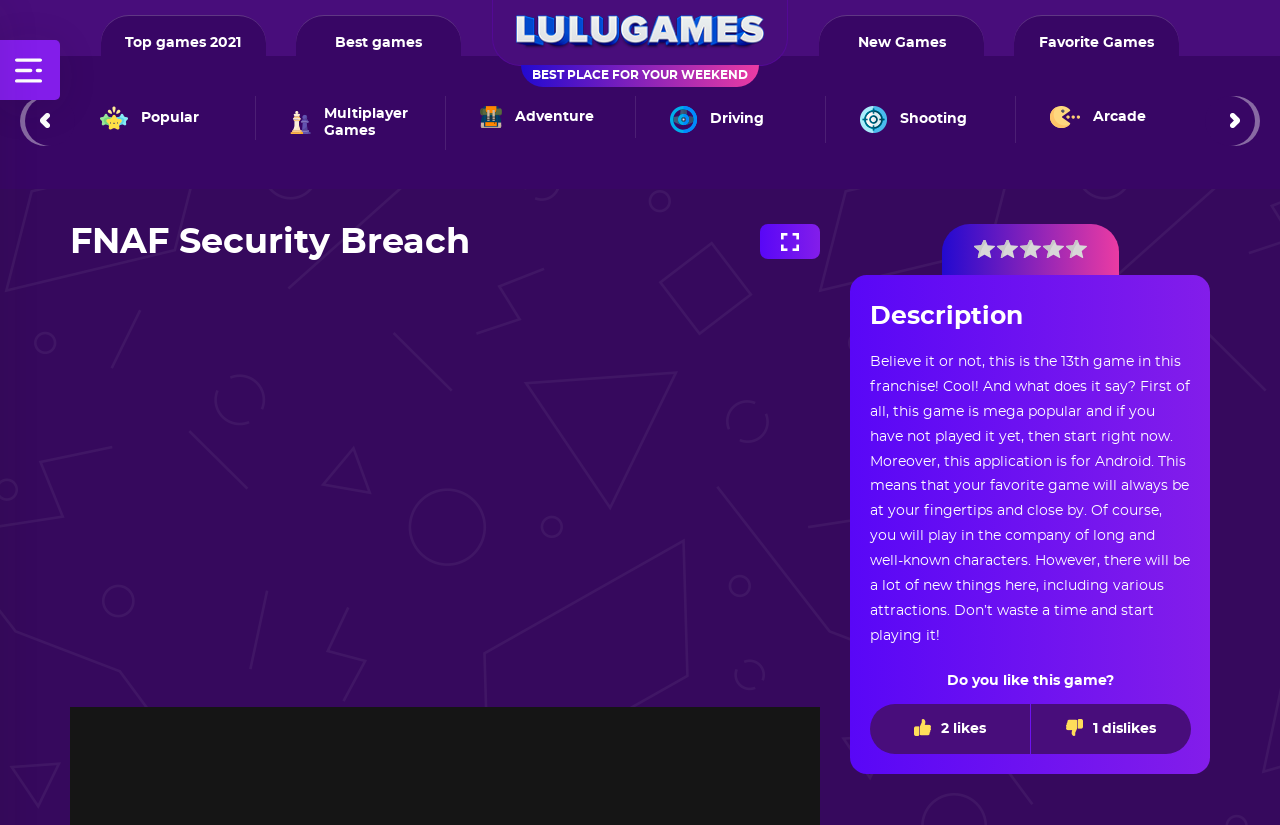What is the name of the game being described?
Refer to the image and provide a one-word or short phrase answer.

FNAF Security Breach